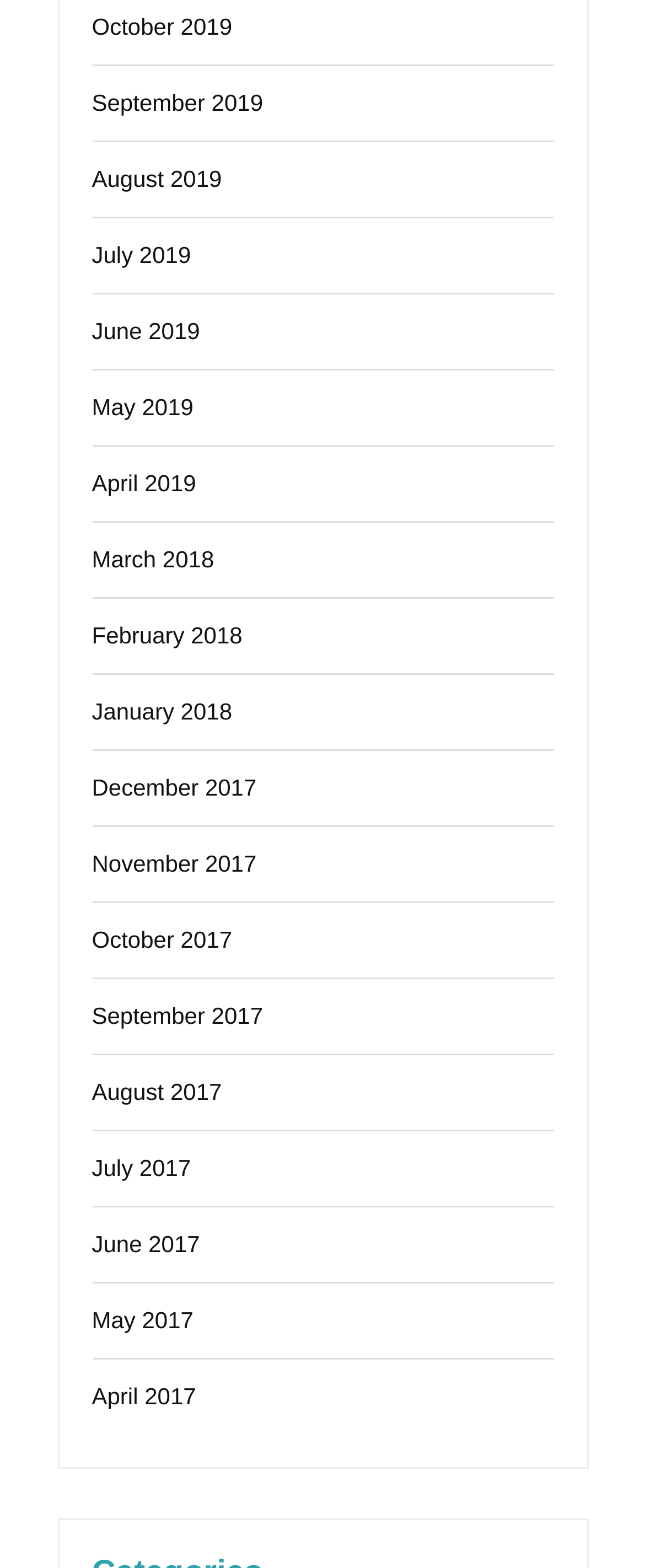Please determine the bounding box coordinates of the area that needs to be clicked to complete this task: 'view January 2018'. The coordinates must be four float numbers between 0 and 1, formatted as [left, top, right, bottom].

[0.142, 0.445, 0.36, 0.462]